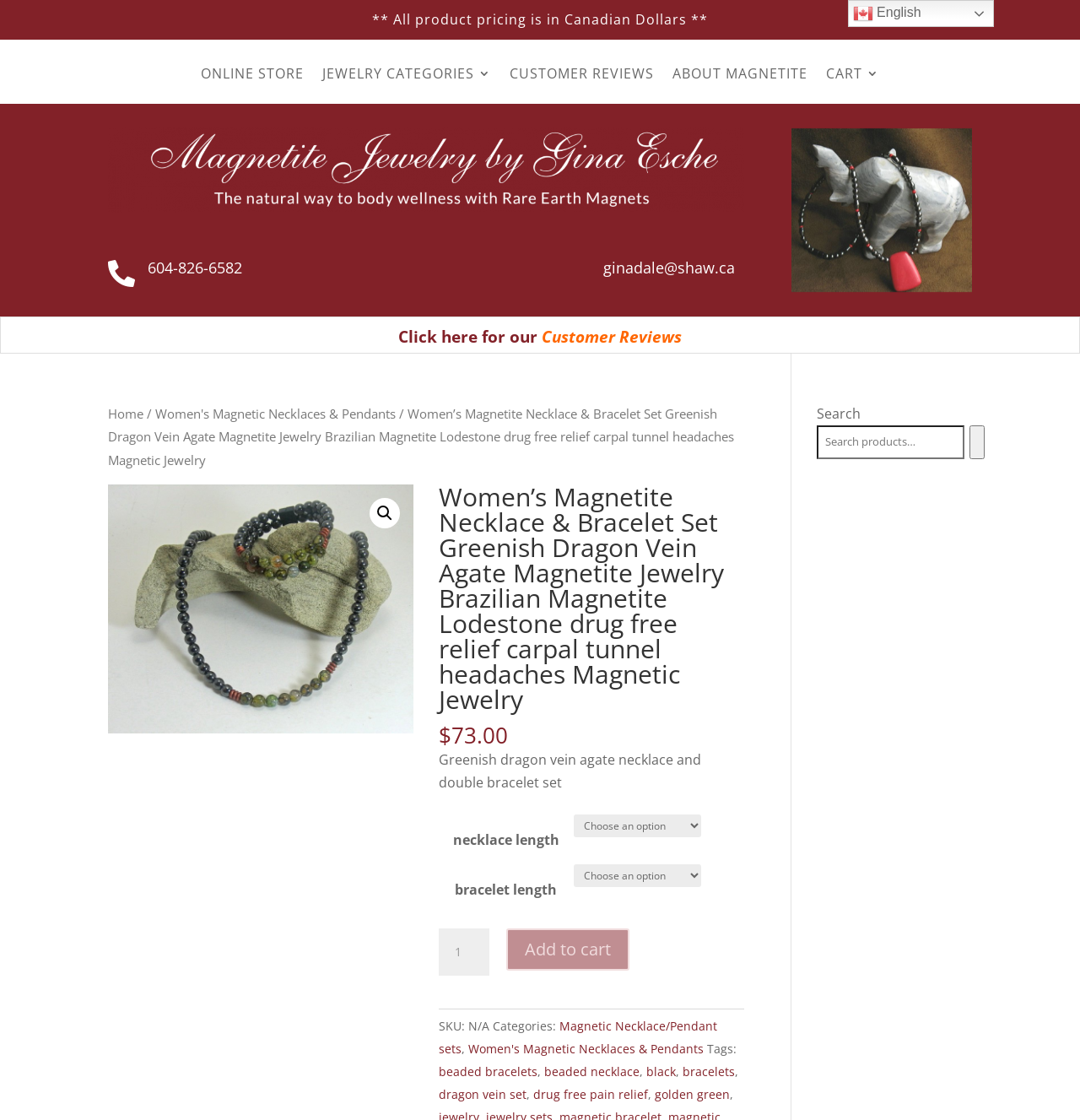Please answer the following question using a single word or phrase: 
What is the material of the necklace?

Magnetite